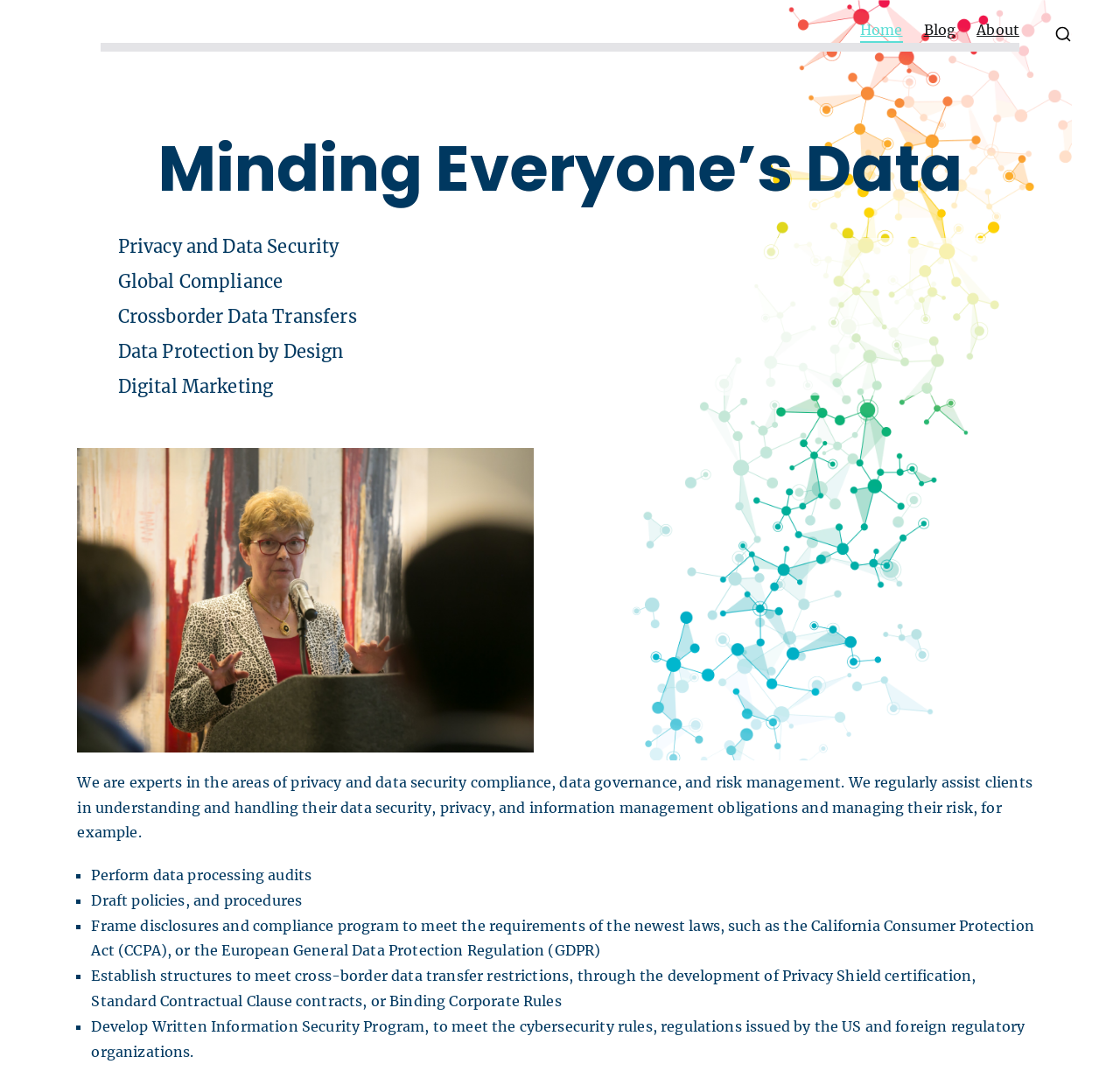Review the image closely and give a comprehensive answer to the question: What is the tone of the website?

The tone of the website appears to be professional, as indicated by the formal language used throughout the webpage, the listing of specific services and areas of expertise, and the overall structure and organization of the content.